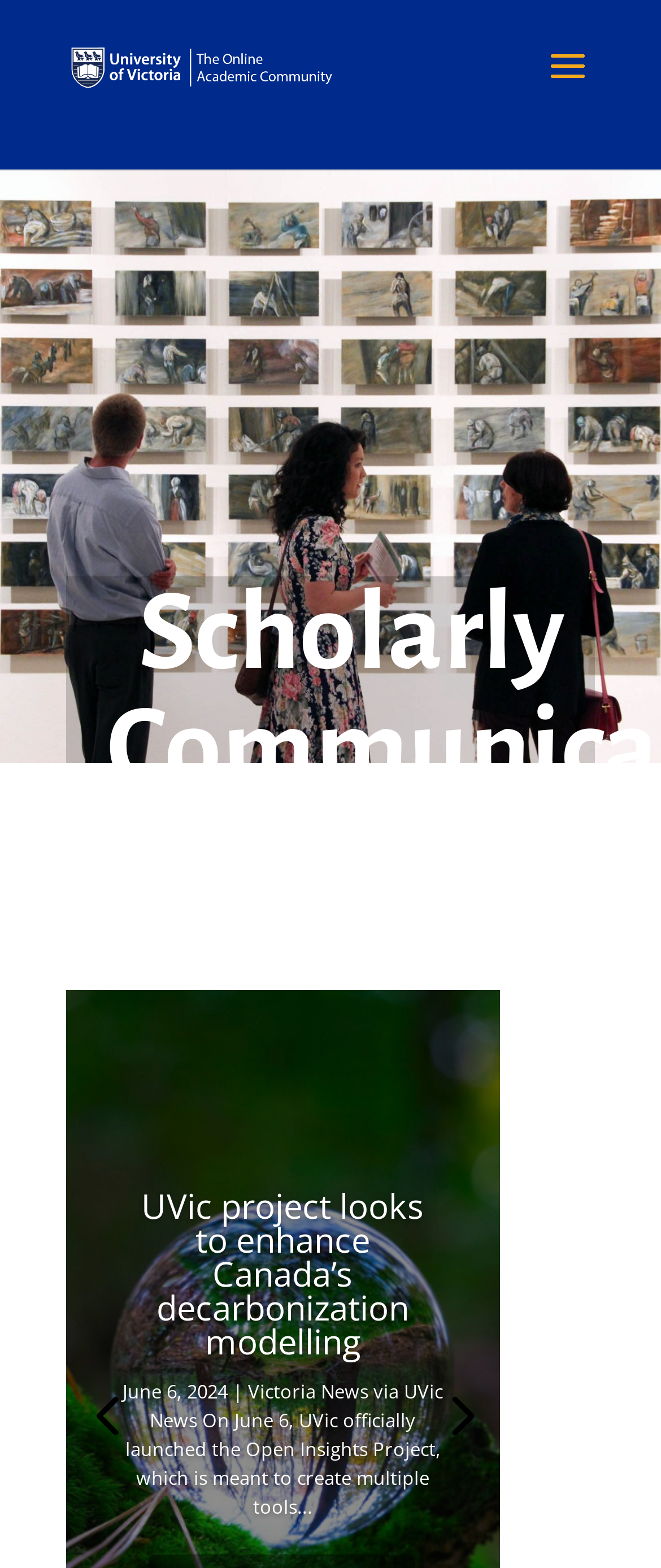What is the name of the project launched by UVic?
Give a one-word or short phrase answer based on the image.

Open Insights Project